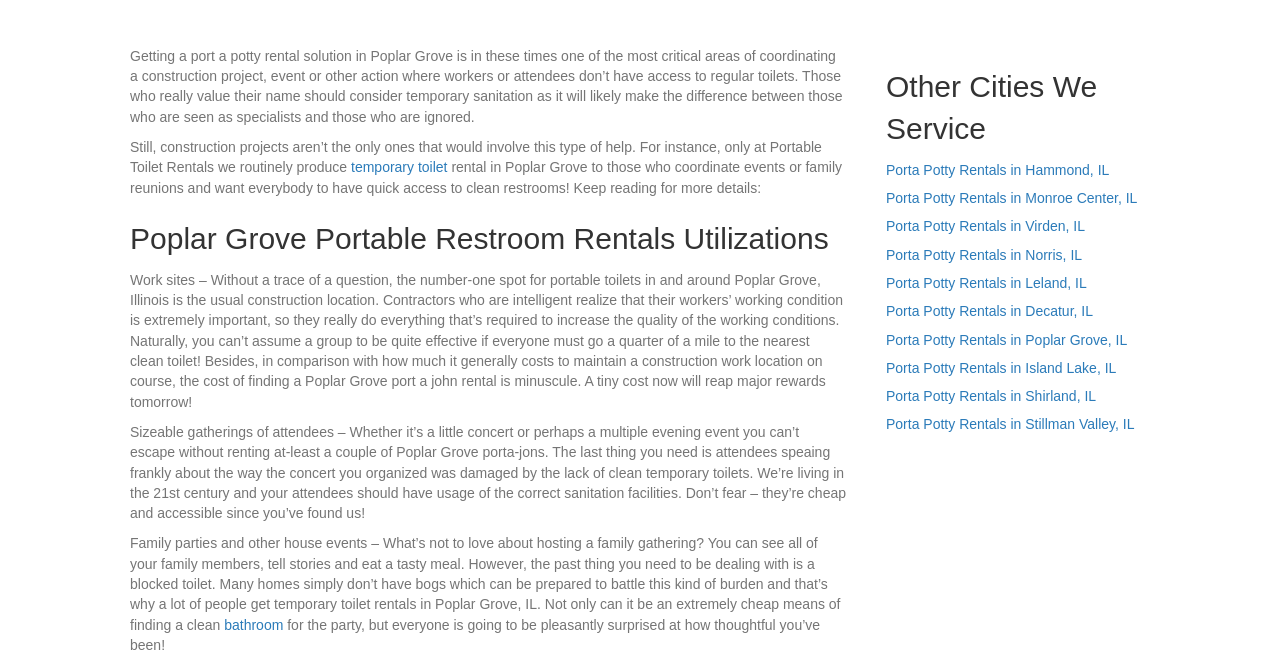Identify the bounding box coordinates for the UI element described as follows: Imprint.. Use the format (top-left x, top-left y, bottom-right x, bottom-right y) and ensure all values are floating point numbers between 0 and 1.

None